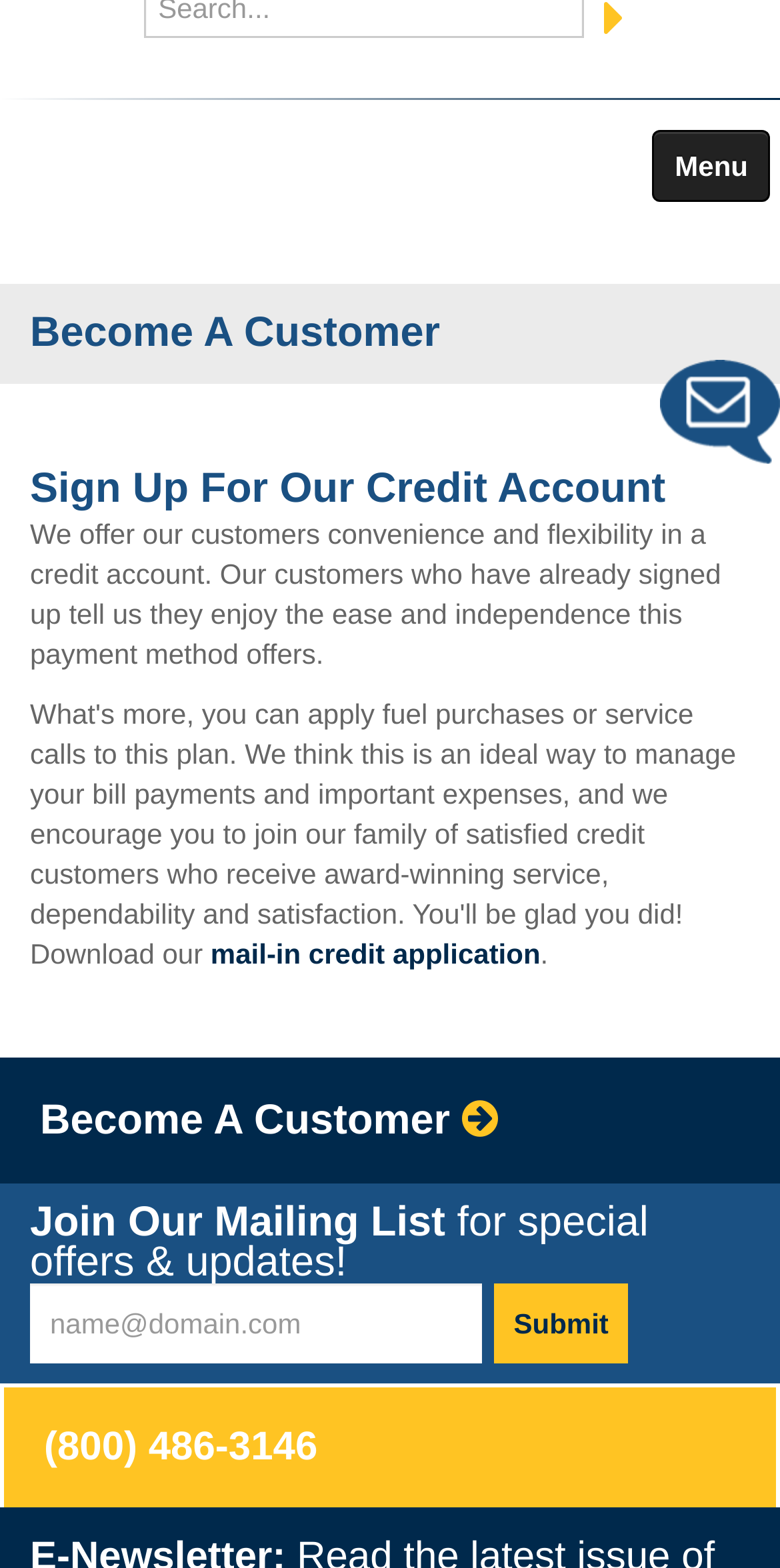Extract the bounding box coordinates for the HTML element that matches this description: "My Account". The coordinates should be four float numbers between 0 and 1, i.e., [left, top, right, bottom].

[0.0, 0.249, 1.0, 0.3]